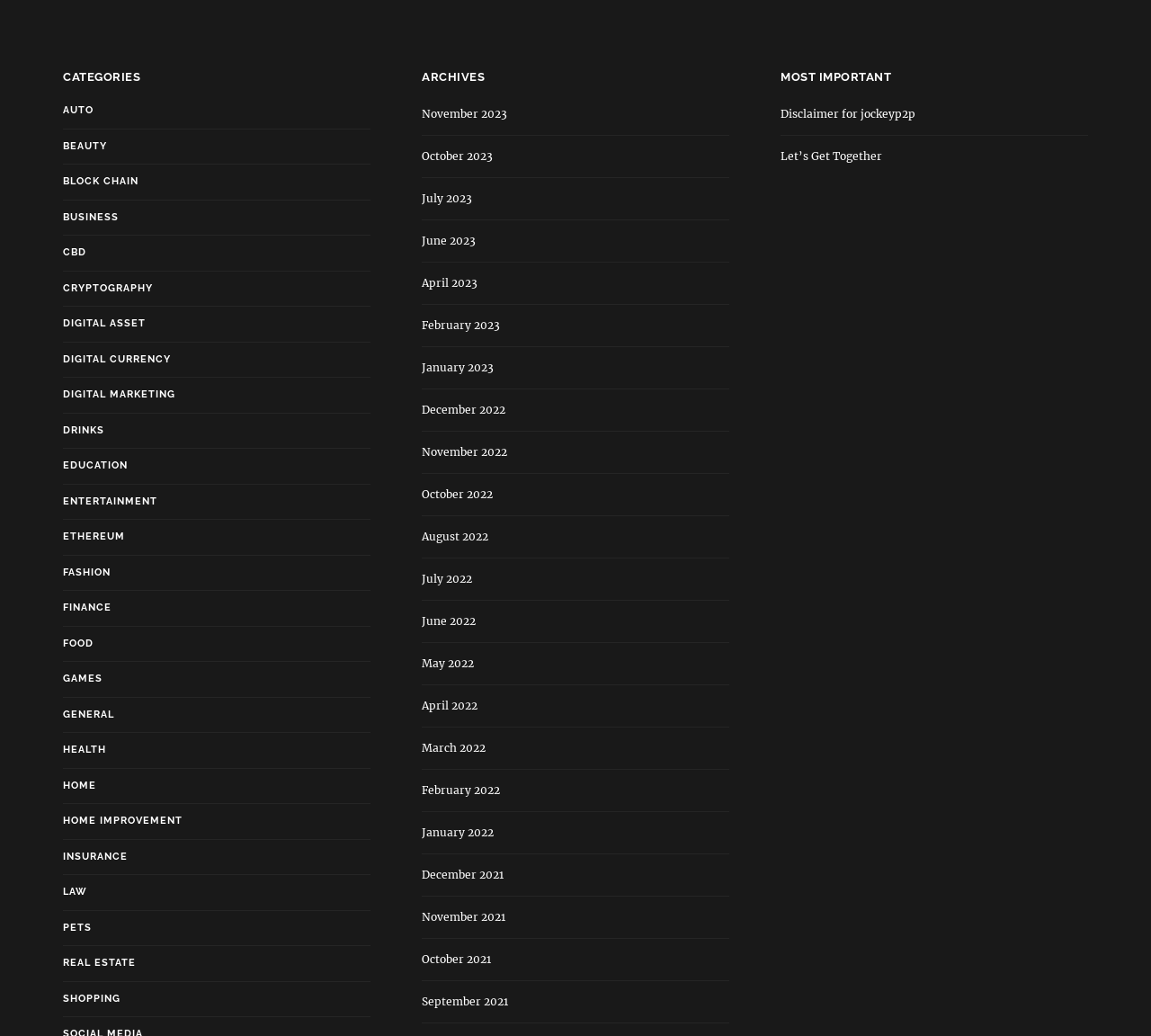How many links are under the 'MOST IMPORTANT' heading?
Please ensure your answer is as detailed and informative as possible.

I counted the number of links under the 'MOST IMPORTANT' heading and found that there are 2 links, 'Disclaimer for jockeyp2p' and 'Let’s Get Together'.